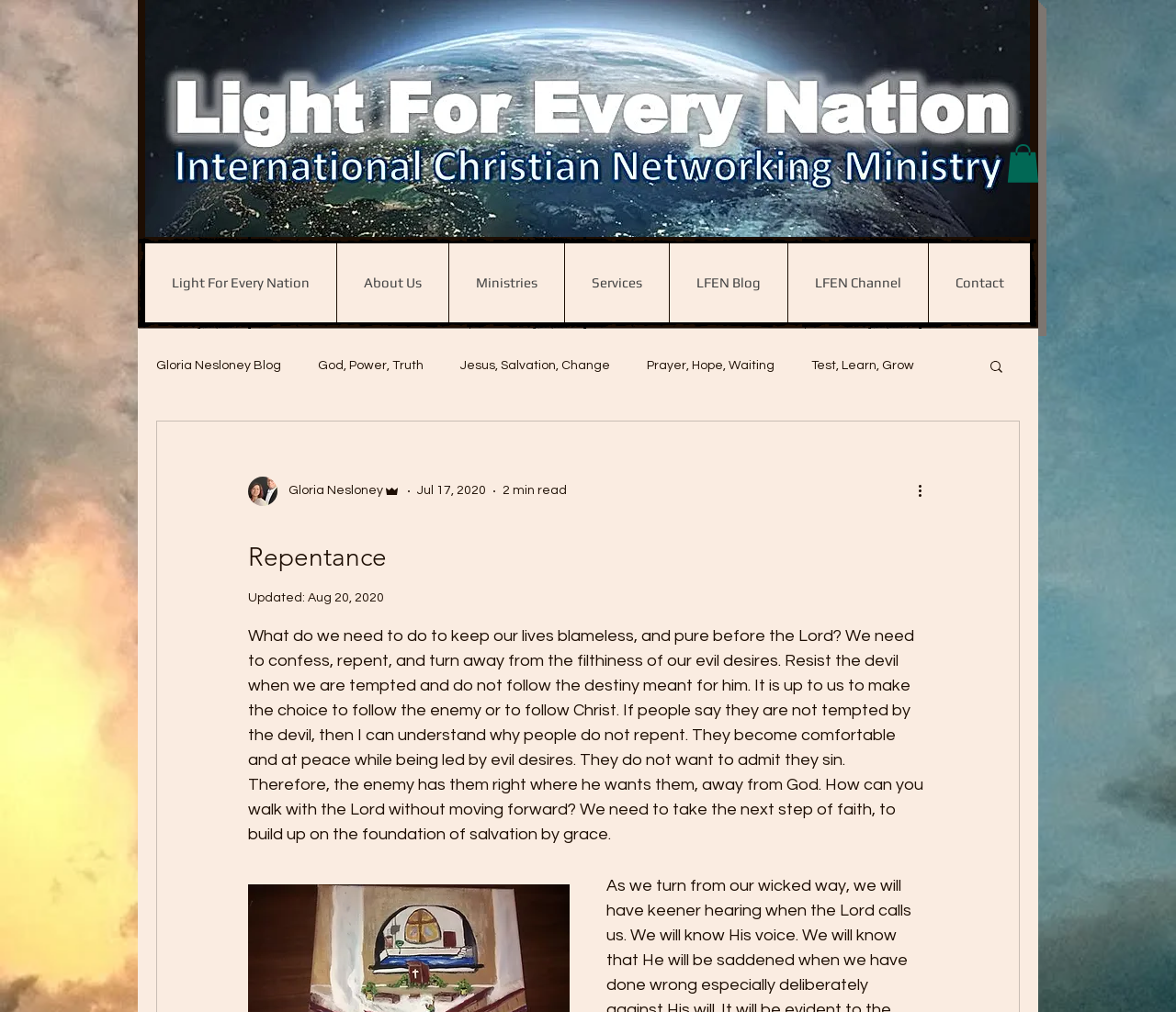Determine the bounding box for the UI element as described: "LFEN Blog". The coordinates should be represented as four float numbers between 0 and 1, formatted as [left, top, right, bottom].

[0.569, 0.24, 0.67, 0.318]